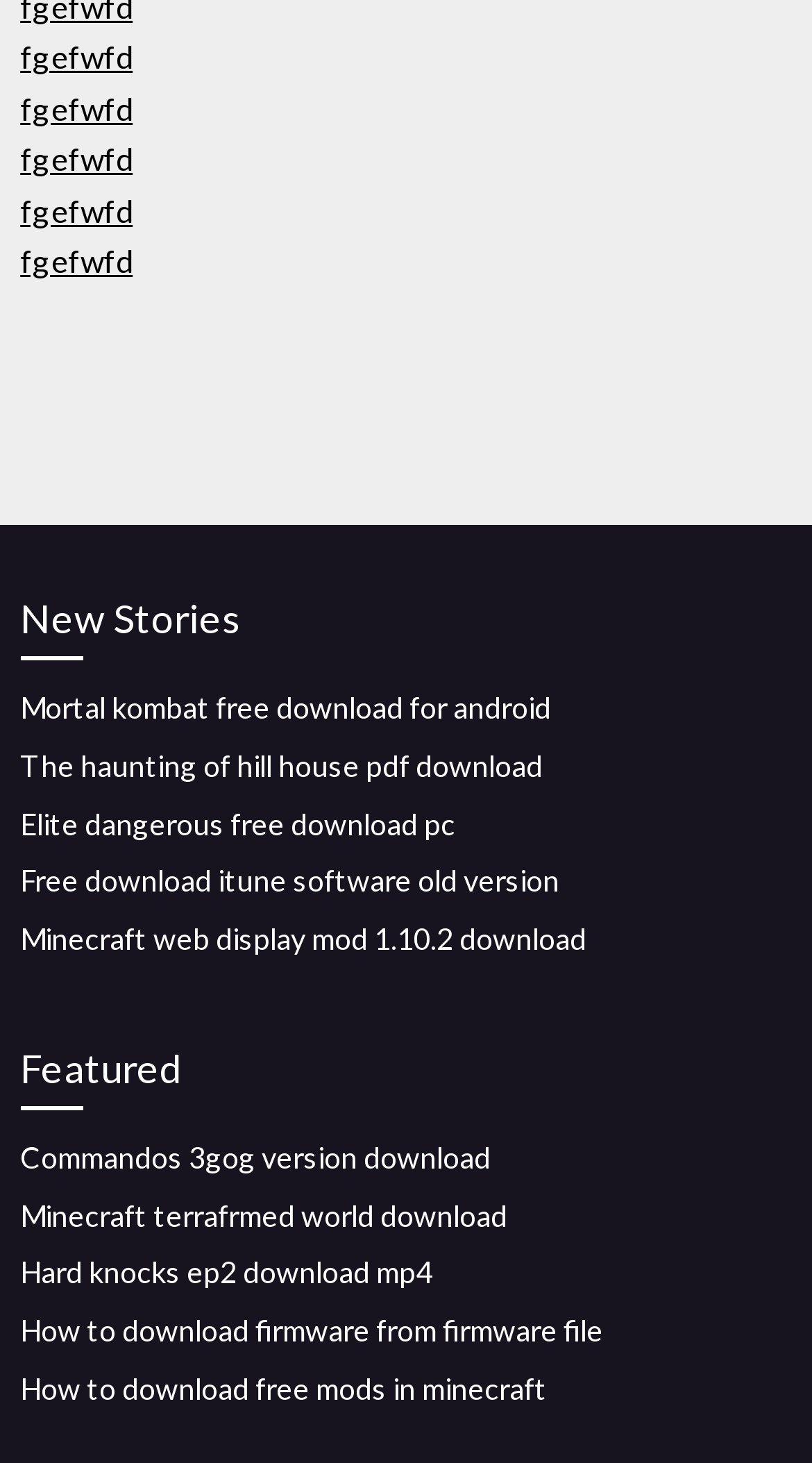Locate the bounding box coordinates of the element you need to click to accomplish the task described by this instruction: "Read The Haunting of Hill House PDF".

[0.025, 0.511, 0.669, 0.535]